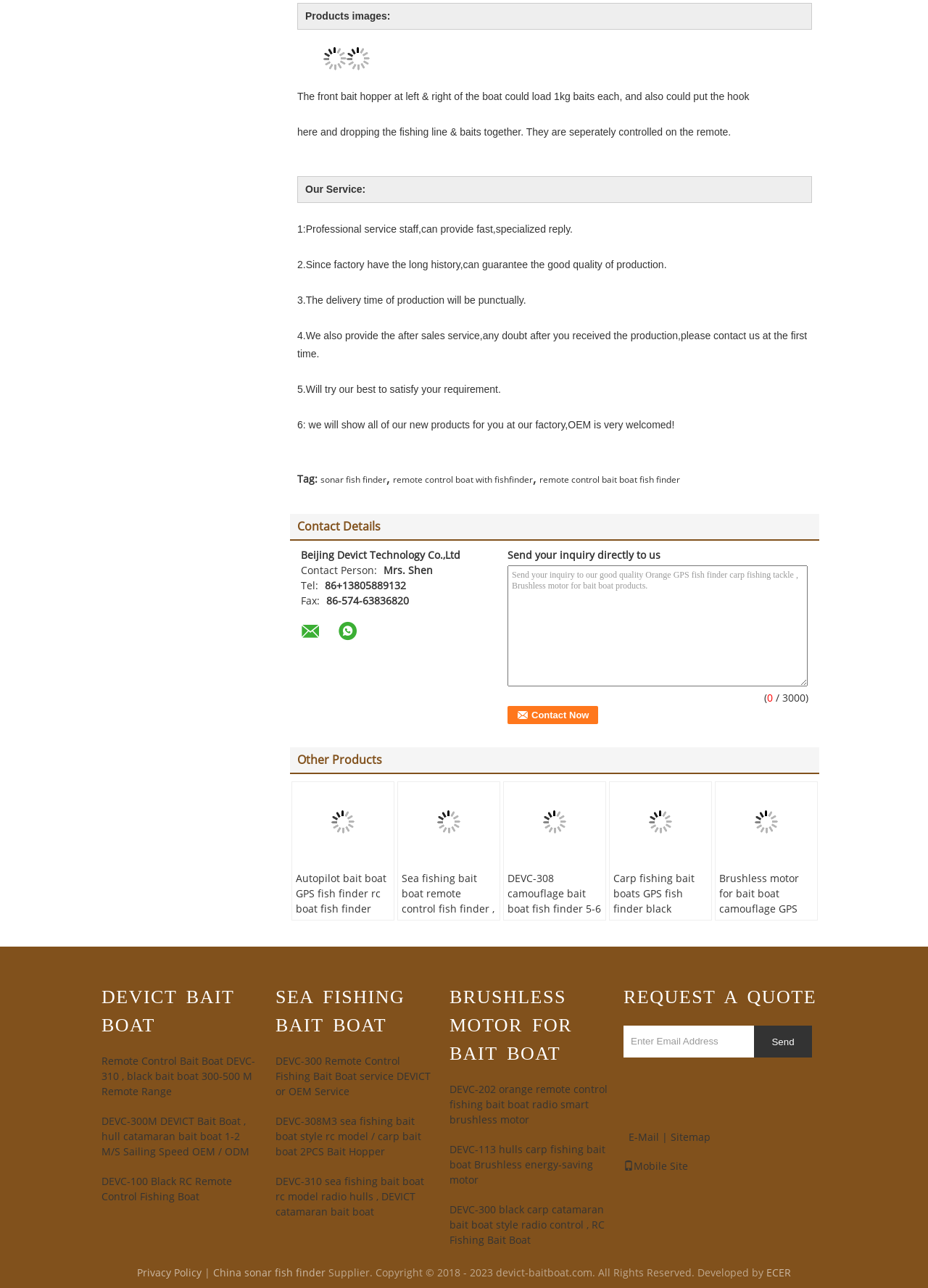Provide the bounding box coordinates of the area you need to click to execute the following instruction: "Check the 'Other Products' section".

[0.32, 0.585, 0.412, 0.595]